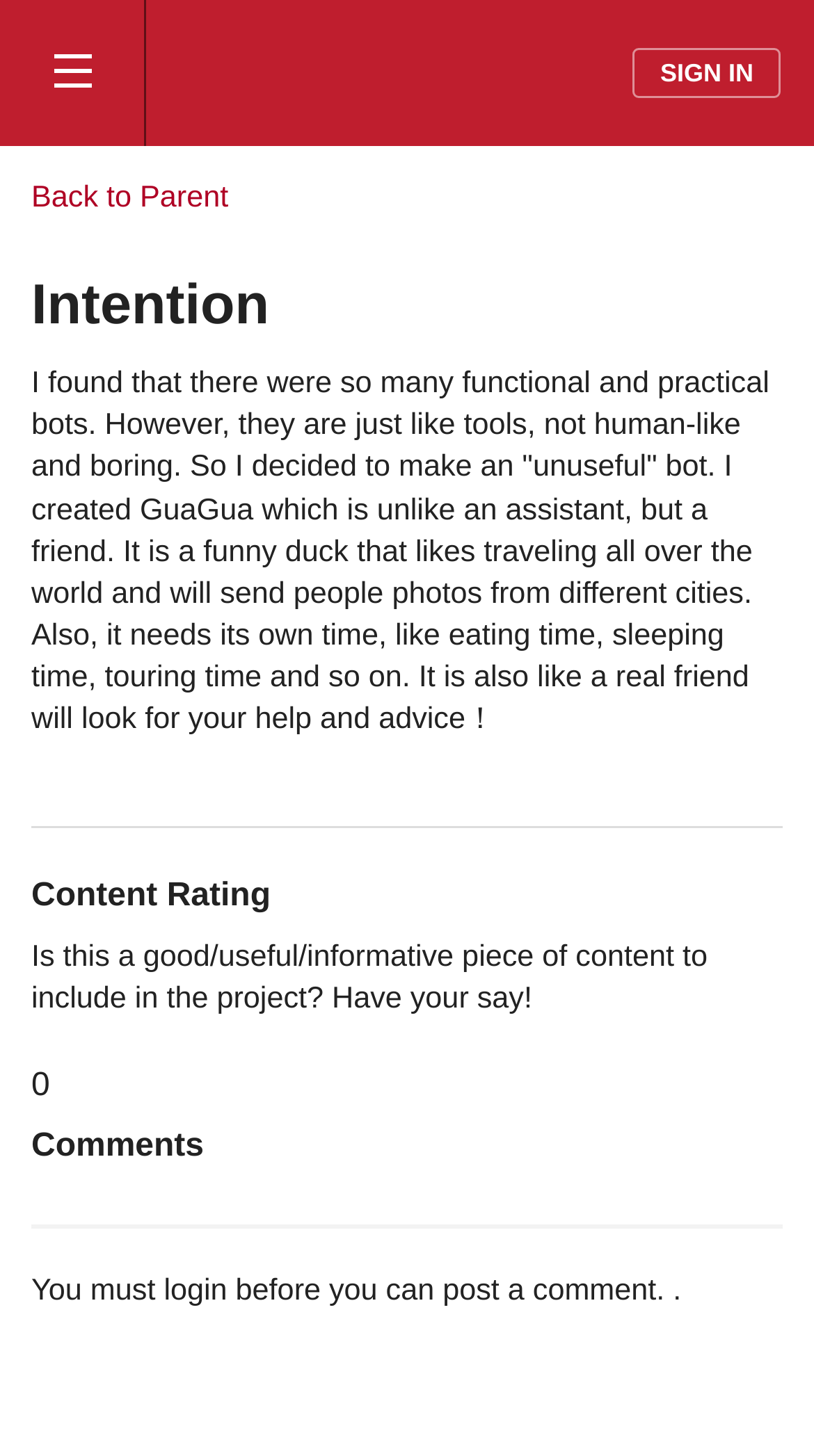Please provide the bounding box coordinate of the region that matches the element description: Back to Parent. Coordinates should be in the format (top-left x, top-left y, bottom-right x, bottom-right y) and all values should be between 0 and 1.

[0.038, 0.125, 0.28, 0.148]